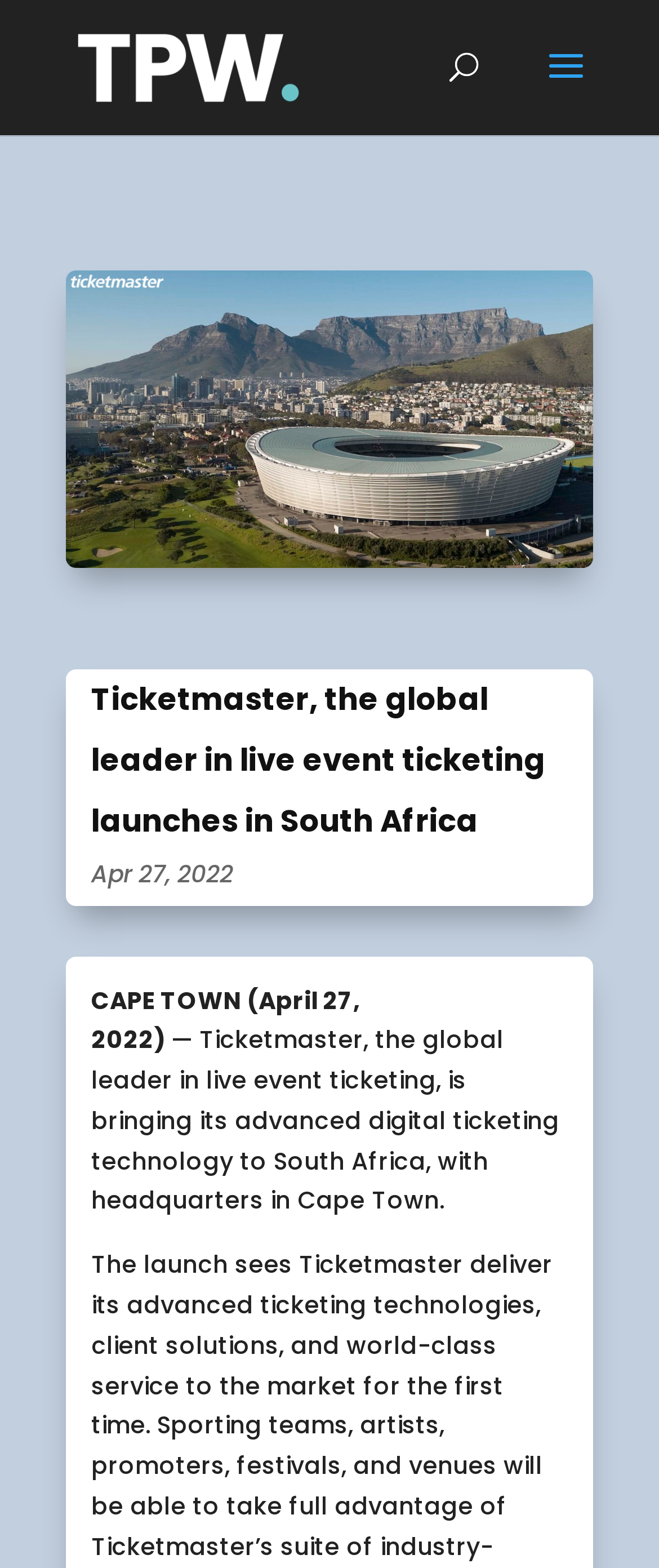What is the date of the press release?
Please answer the question with a detailed and comprehensive explanation.

I found the date of the press release by looking at the text element with the content 'Apr 27, 2022' which is located below the heading and above the main text.